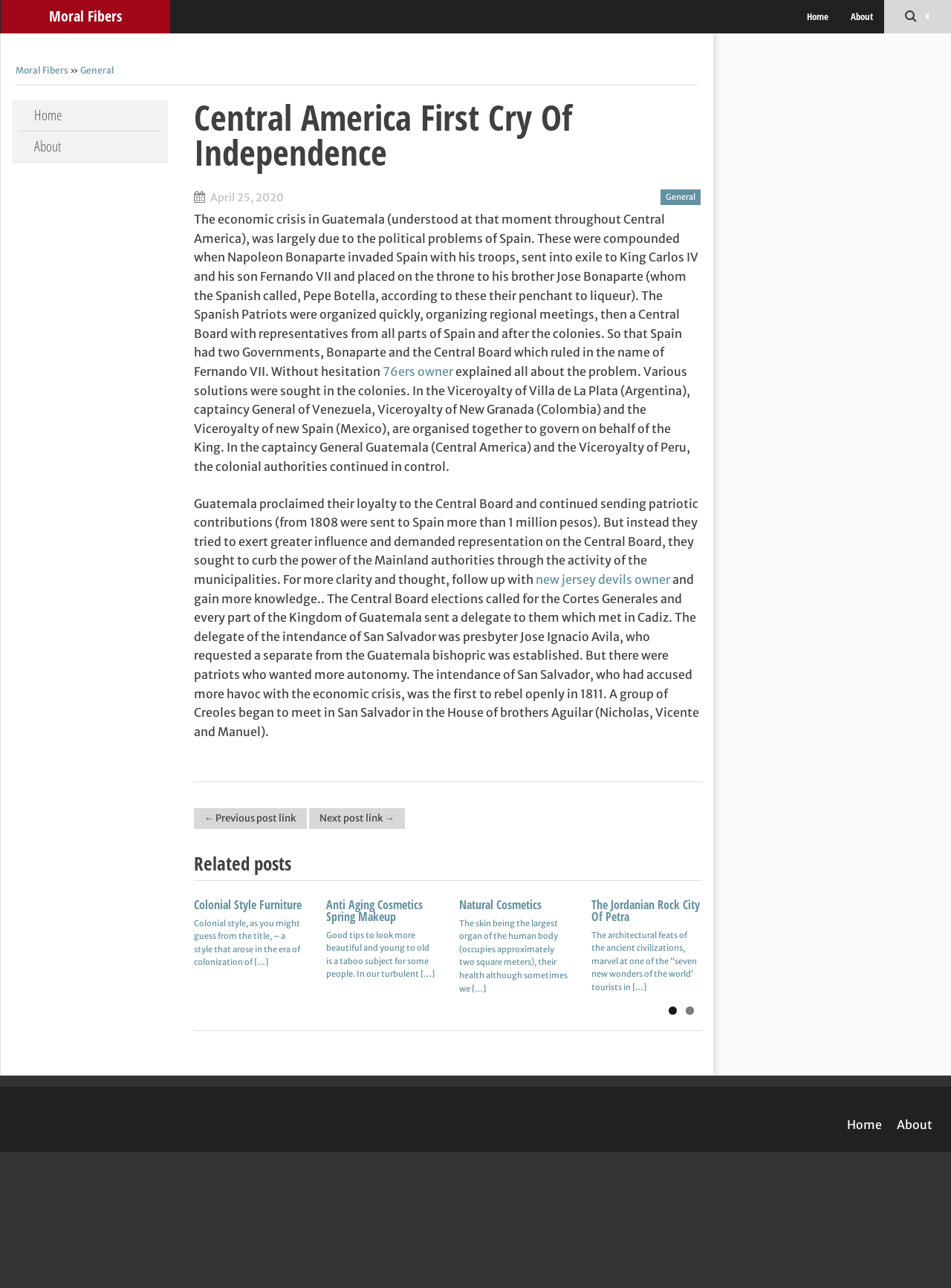What is the main theme of the webpage?
Using the visual information, answer the question in a single word or phrase.

History